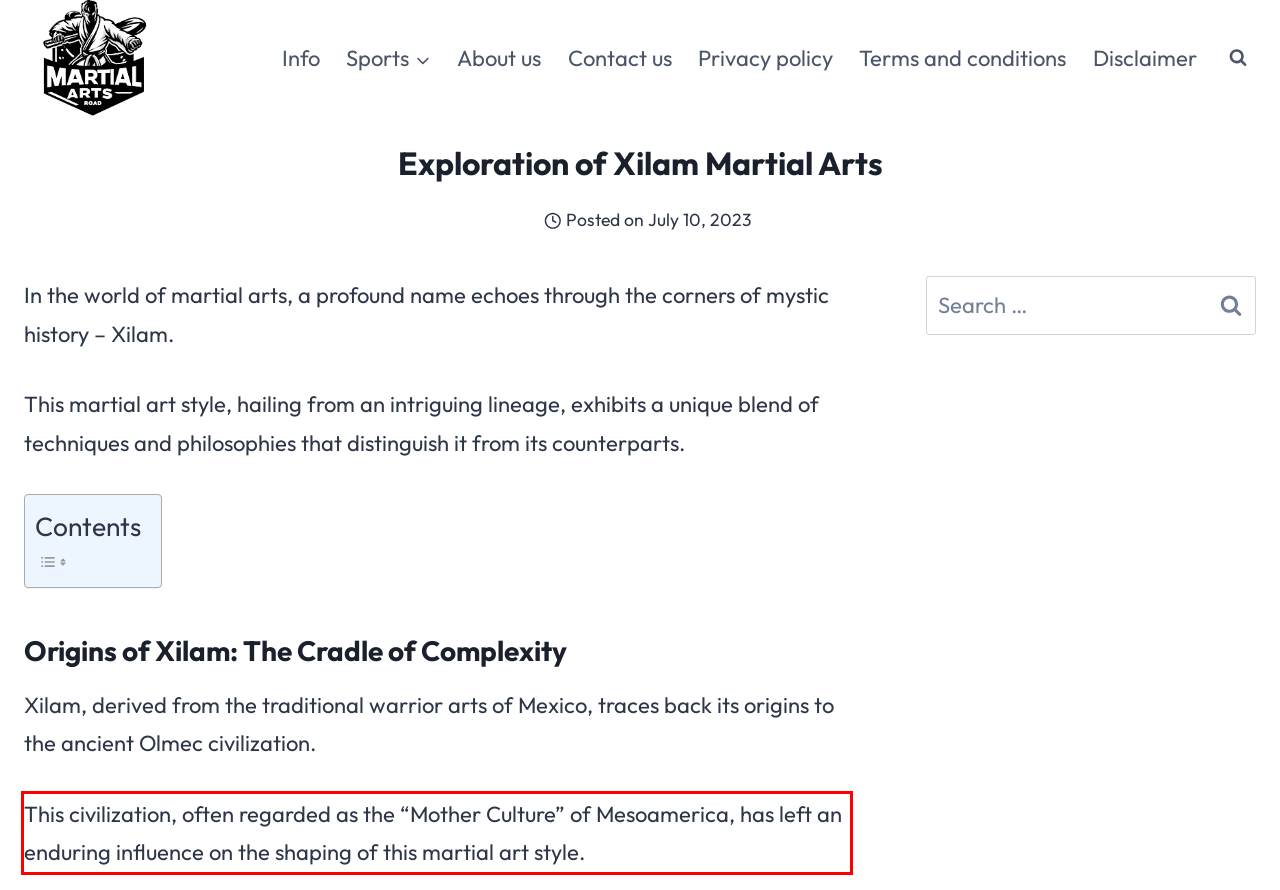Please identify and extract the text from the UI element that is surrounded by a red bounding box in the provided webpage screenshot.

This civilization, often regarded as the “Mother Culture” of Mesoamerica, has left an enduring influence on the shaping of this martial art style.